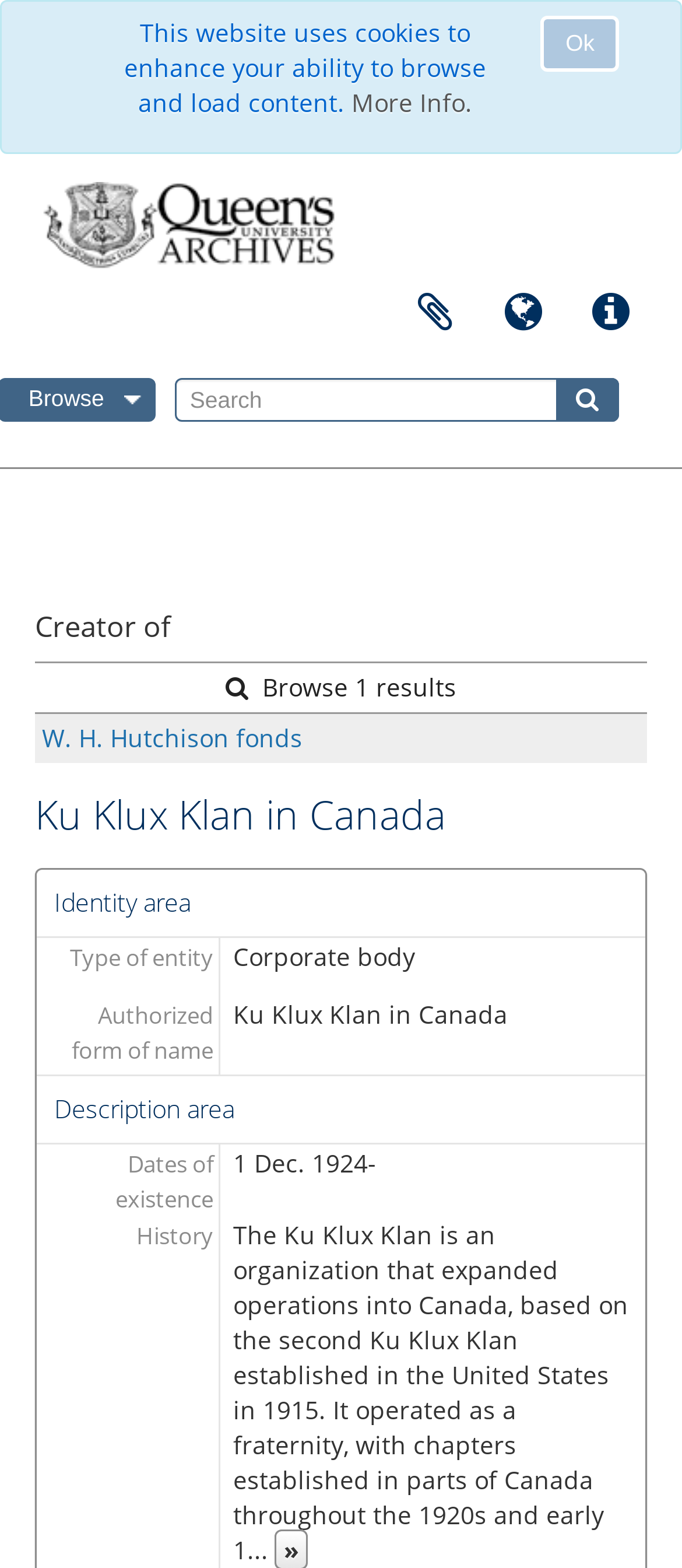Offer an in-depth caption of the entire webpage.

The webpage is about Archival Holdings at Queen's Archives, specifically focusing on the Ku Klux Klan in Canada. At the top, there is a notification bar with a button labeled "Ok" on the right side, accompanied by a message about the website using cookies to enhance browsing and loading content. Below this bar, there is a link to "AtoM" with an associated image on the left side.

On the top-right corner, there are three buttons: "Quick links", "Language", and "Clipboard", which are not expanded by default. Next to these buttons, there is a search bar with a textbox and a search button.

The main content of the webpage is divided into sections. The first section has a heading "Creator of" followed by a link to browse 1 result and another link to "W. H. Hutchison fonds". Below this section, there is a heading "Ku Klux Klan in Canada" followed by an "Edit identity area" button and a heading "Identity area".

The next section has a label "Corporate body" and a text "Ku Klux Klan in Canada". This is followed by an "Edit description area" button and a heading "Description area". Below this, there is a text "1 Dec. 1924-" and a lengthy paragraph describing the Ku Klux Klan's history in Canada. The paragraph is truncated, with an ellipsis at the end.